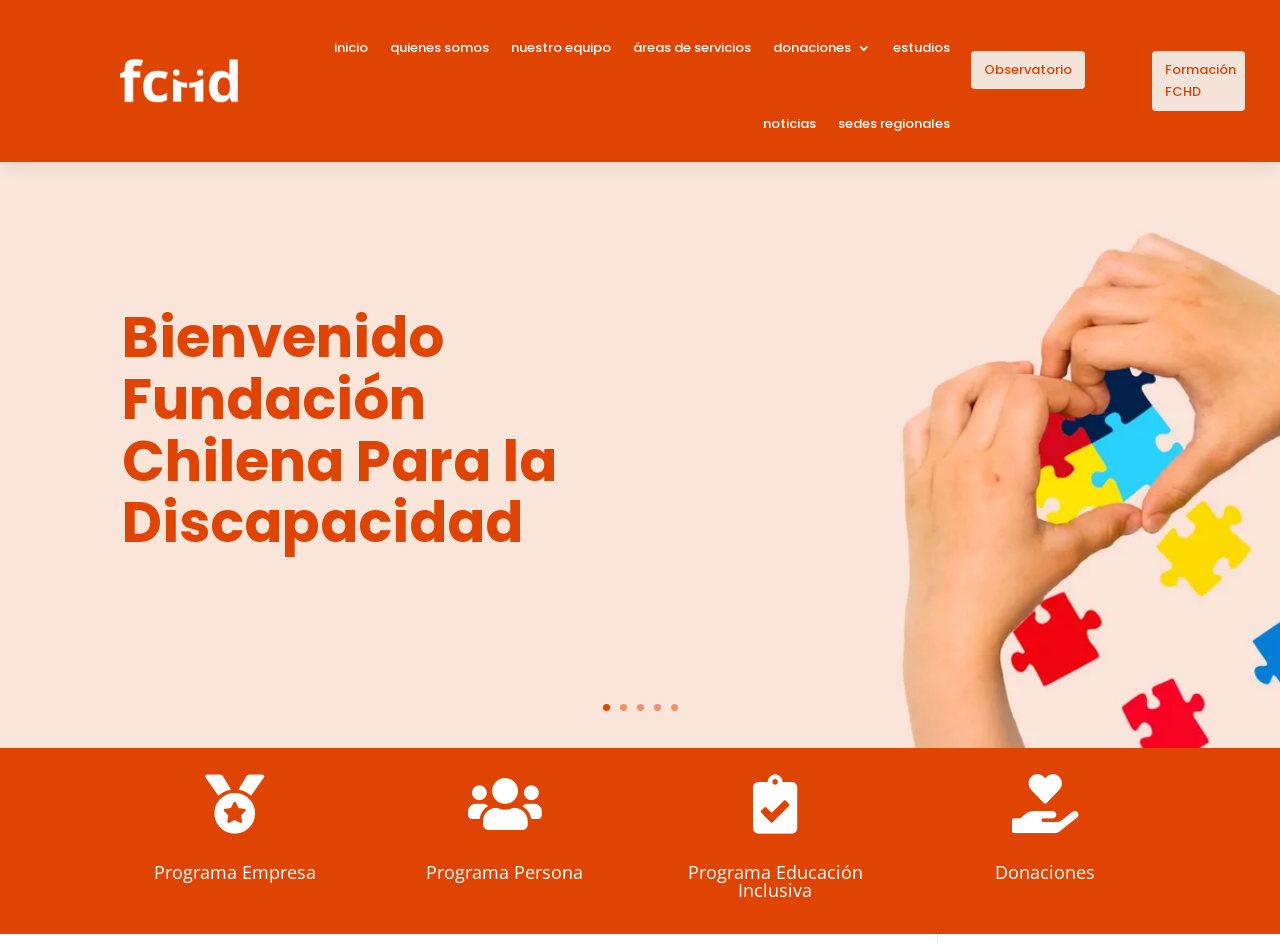What is the name of the organization?
Refer to the image and respond with a one-word or short-phrase answer.

Fundación Chilena para la Discapacidad